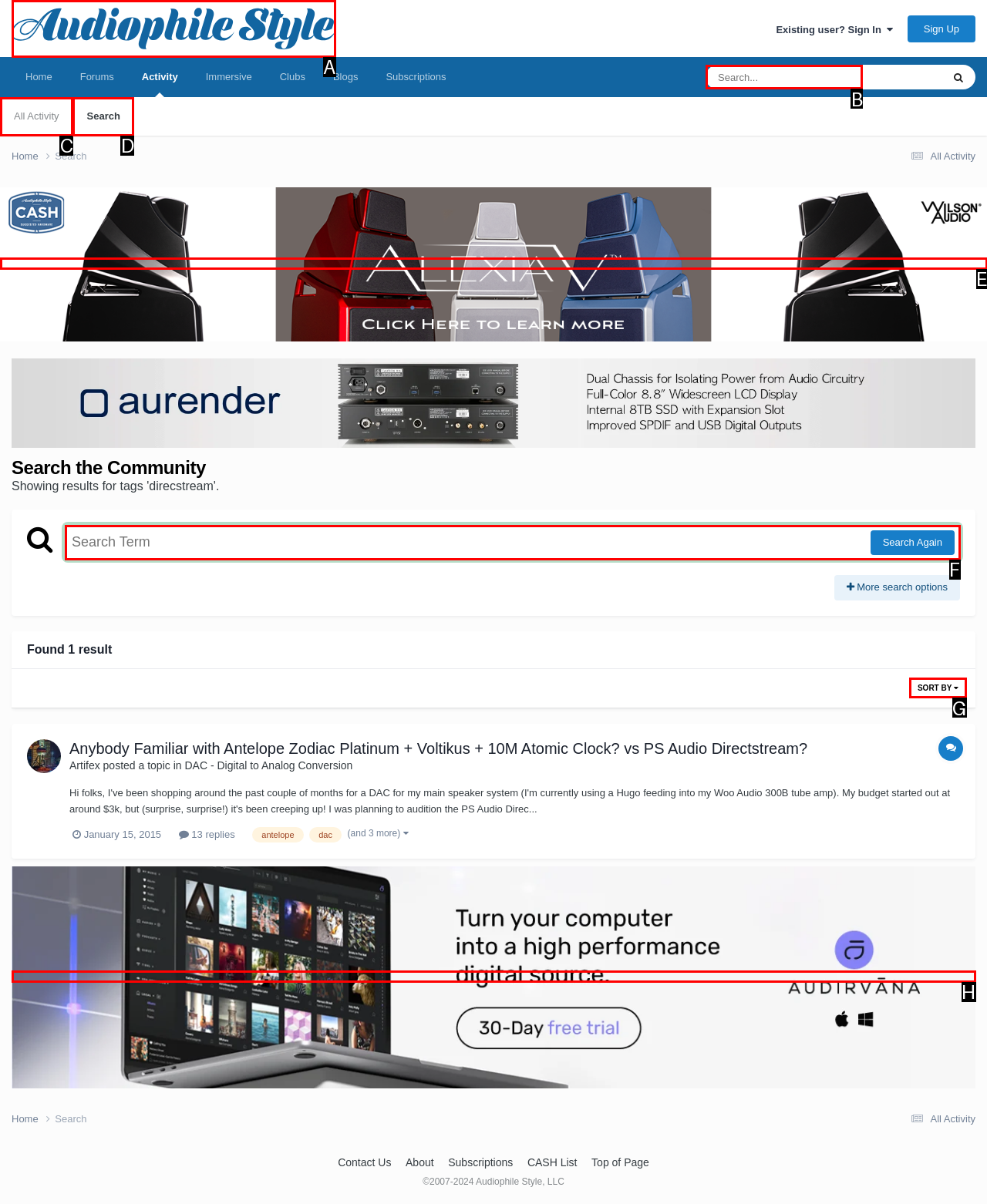Select the correct UI element to complete the task: Search for a term
Please provide the letter of the chosen option.

B